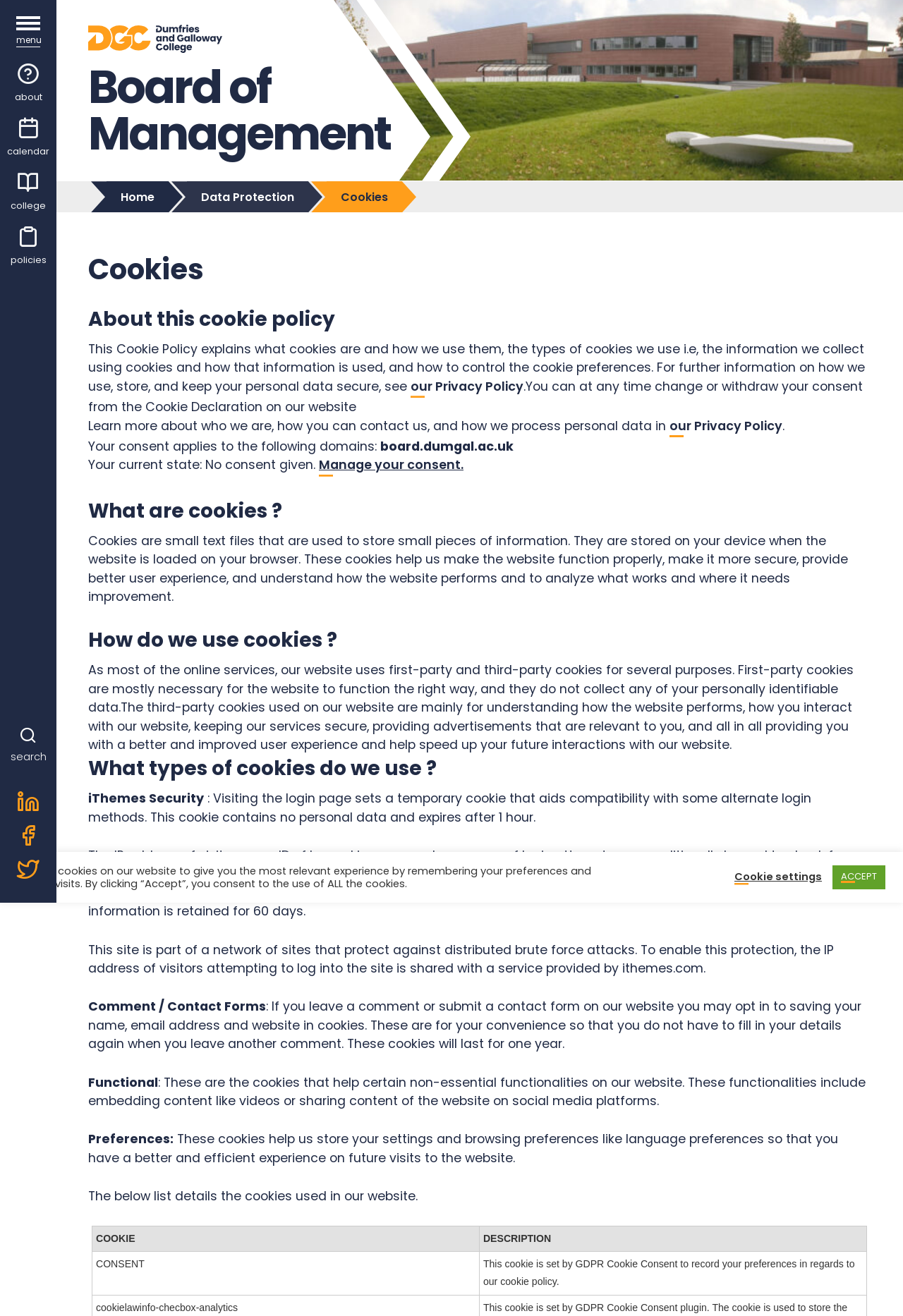Identify the bounding box coordinates for the element you need to click to achieve the following task: "Search for something". Provide the bounding box coordinates as four float numbers between 0 and 1, in the form [left, top, right, bottom].

None